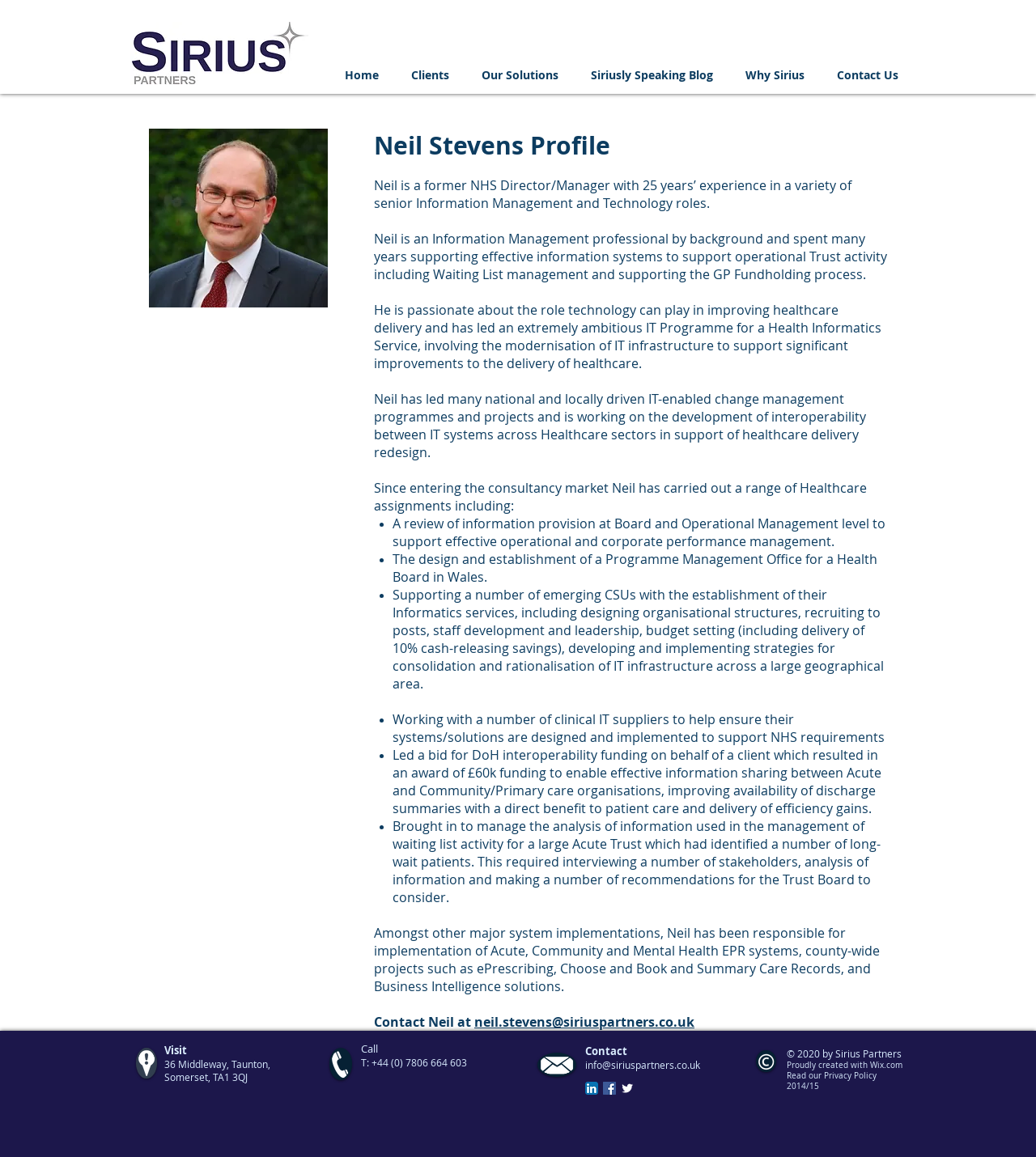What is the location of Sirius Partners?
Please respond to the question with as much detail as possible.

Based on the StaticText elements with IDs 96, 98, the location of Sirius Partners is 36 Middleway, Taunton, Somerset, TA1 3QJ. This information is provided at the bottom of the page.